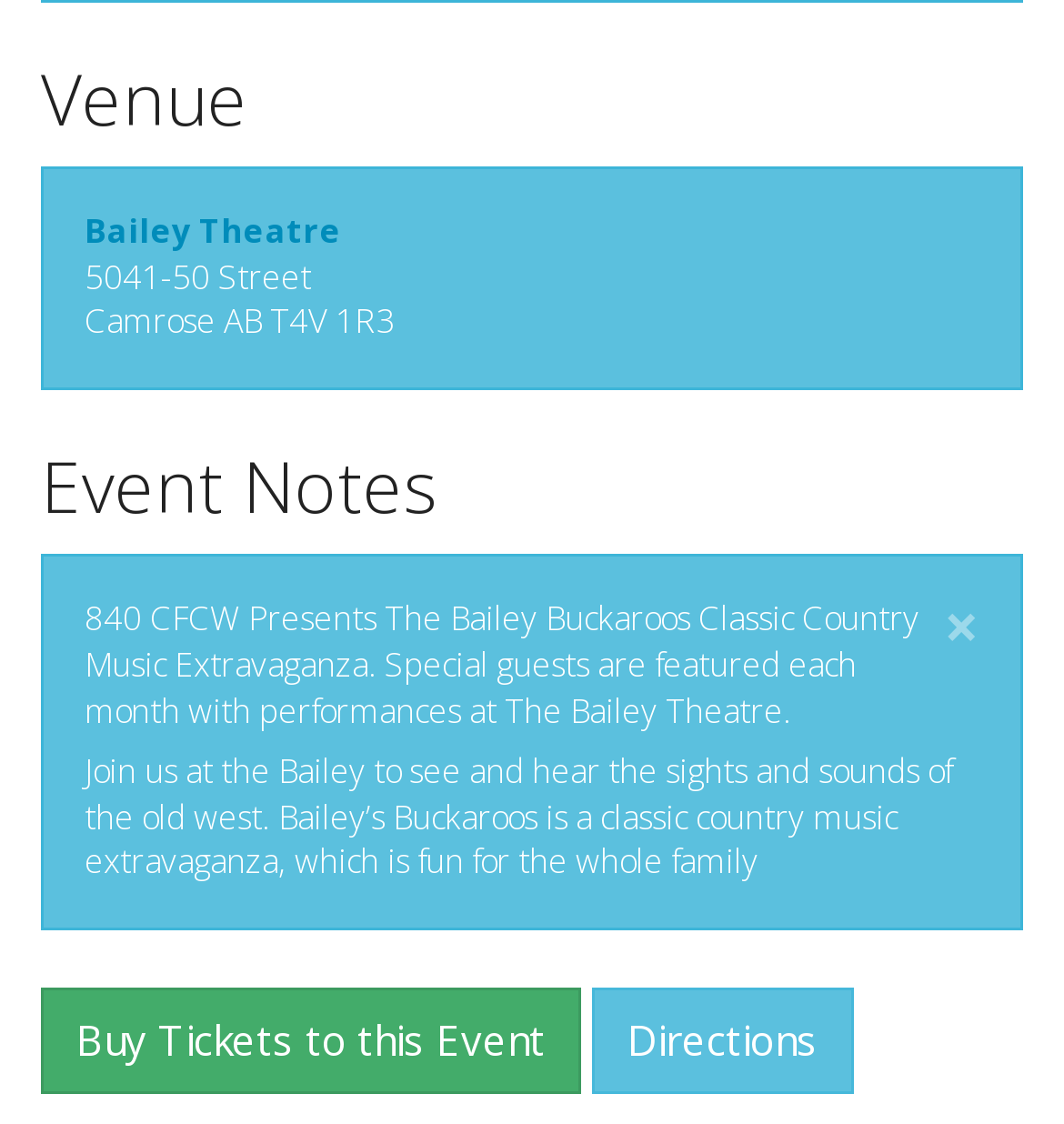Based on the image, provide a detailed response to the question:
What is the name of the venue?

The question asks for the name of the venue, which can be found in the heading 'Venue' section. The link 'Bailey Theatre' is located under this heading, indicating that it is the name of the venue.